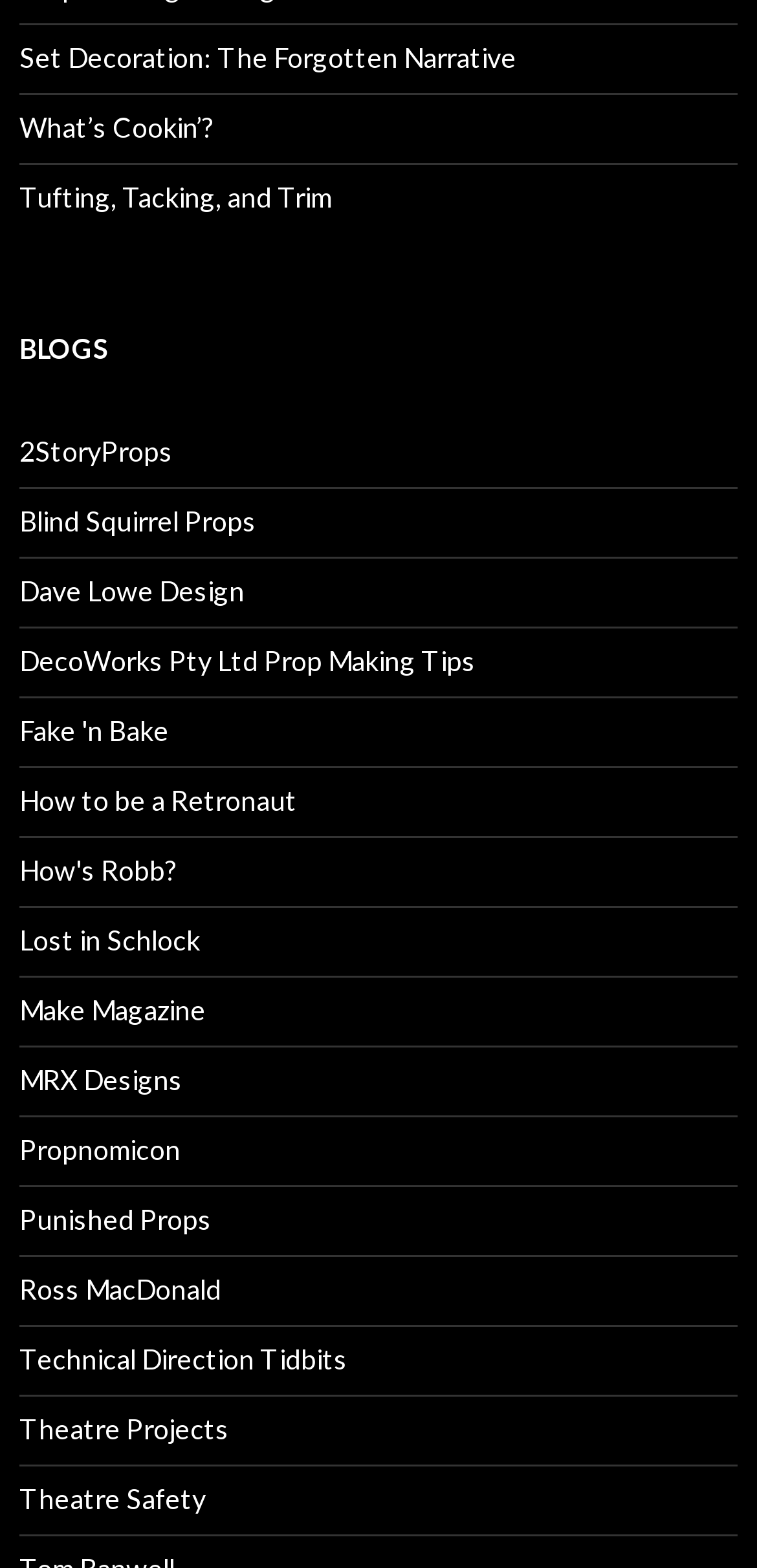Using the information in the image, give a comprehensive answer to the question: 
What is the category of the links under 'BLOGS'?

The links under the 'BLOGS' heading are related to prop making, as they include names like '2StoryProps', 'Blind Squirrel Props', and 'Propnomicon', which suggest a focus on prop making and design.